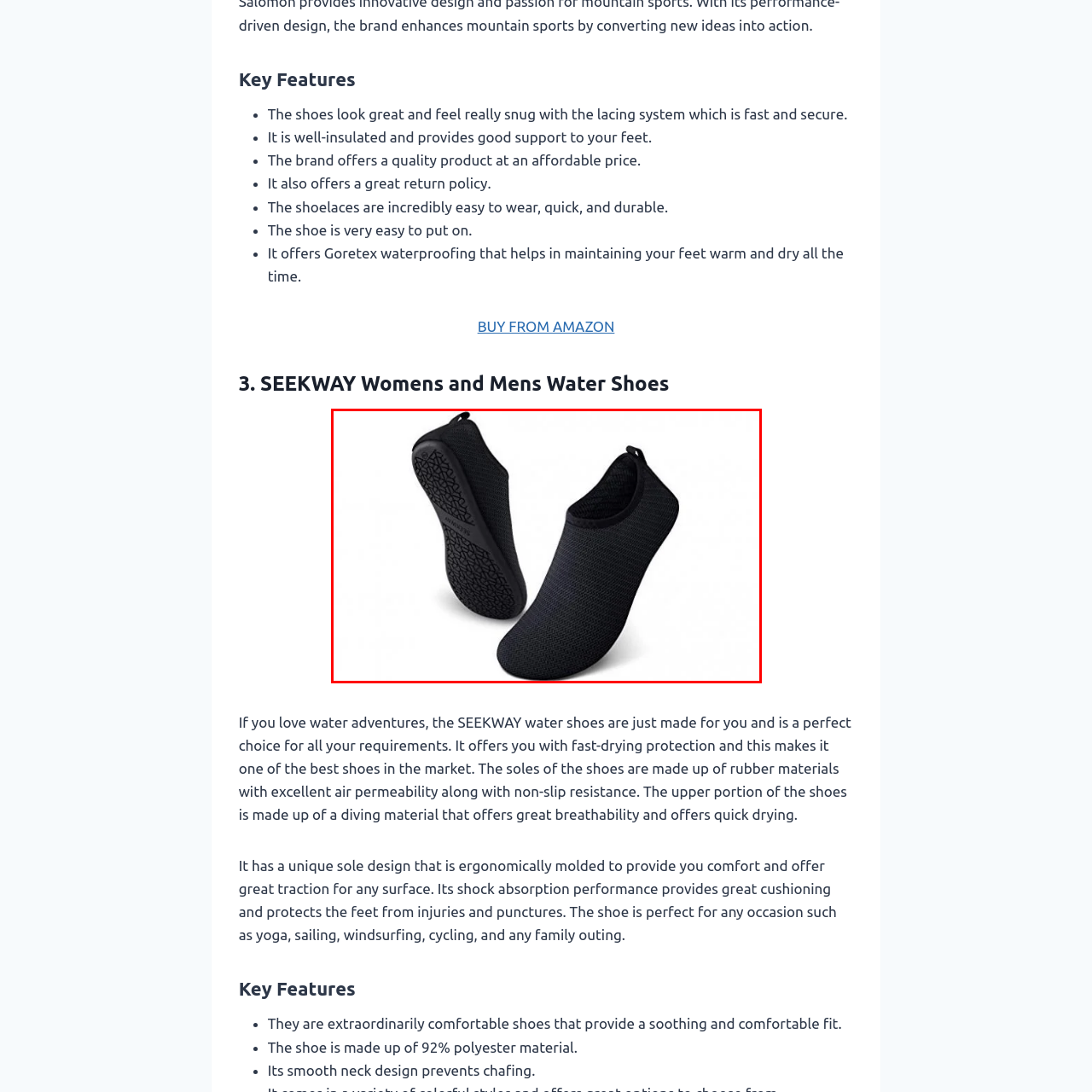Generate an elaborate caption for the image highlighted within the red boundary.

The image features a pair of SEEKWAY water shoes, designed for water adventures and outdoor activities. These shoes have a sleek, black appearance with a breathable upper made from a diving material, ensuring comfort and quick drying. The well-constructed rubber soles provide excellent traction on various surfaces, enhancing non-slip resistance. With an ergonomically molded sole design, they offer optimal cushioning to protect your feet from injuries and punctures. These shoes are an ideal choice for activities like yoga, sailing, and other family outings, emphasizing both functionality and style.